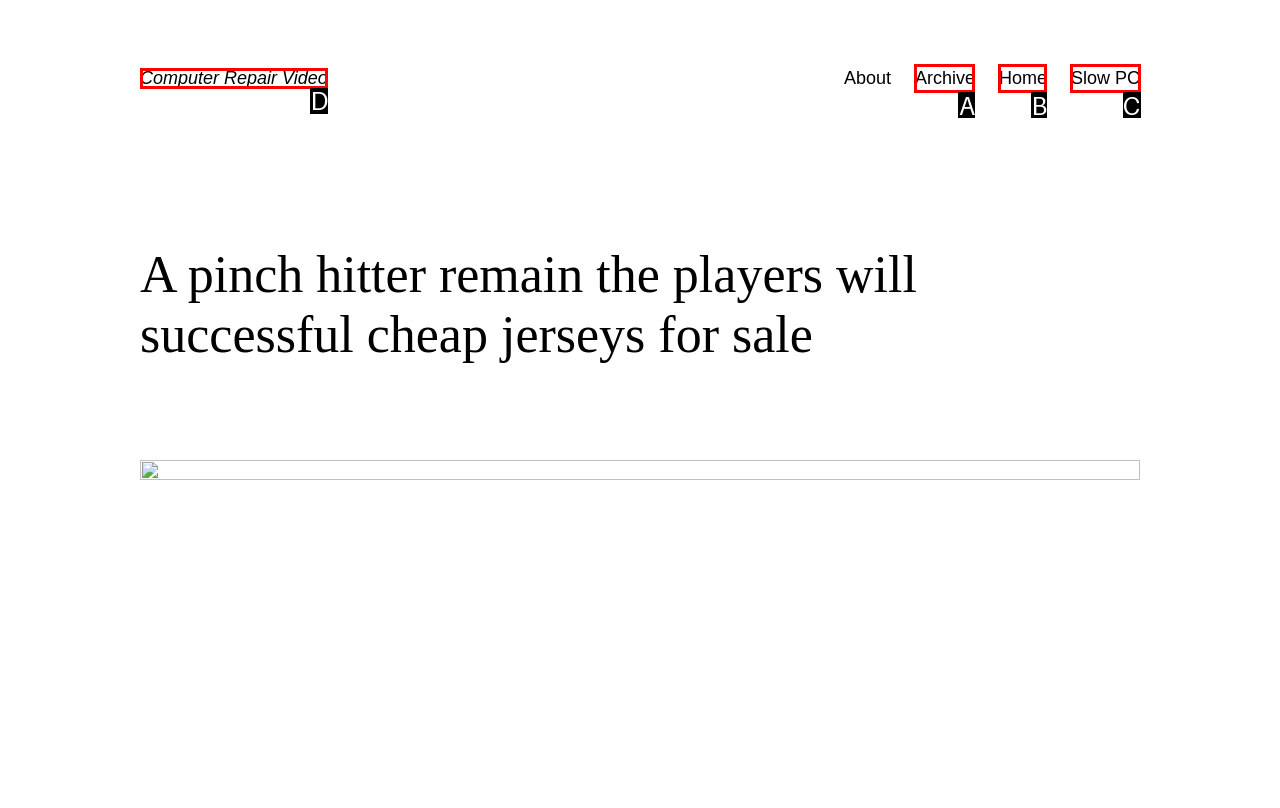Find the option that fits the given description: Computer Repair Video
Answer with the letter representing the correct choice directly.

D